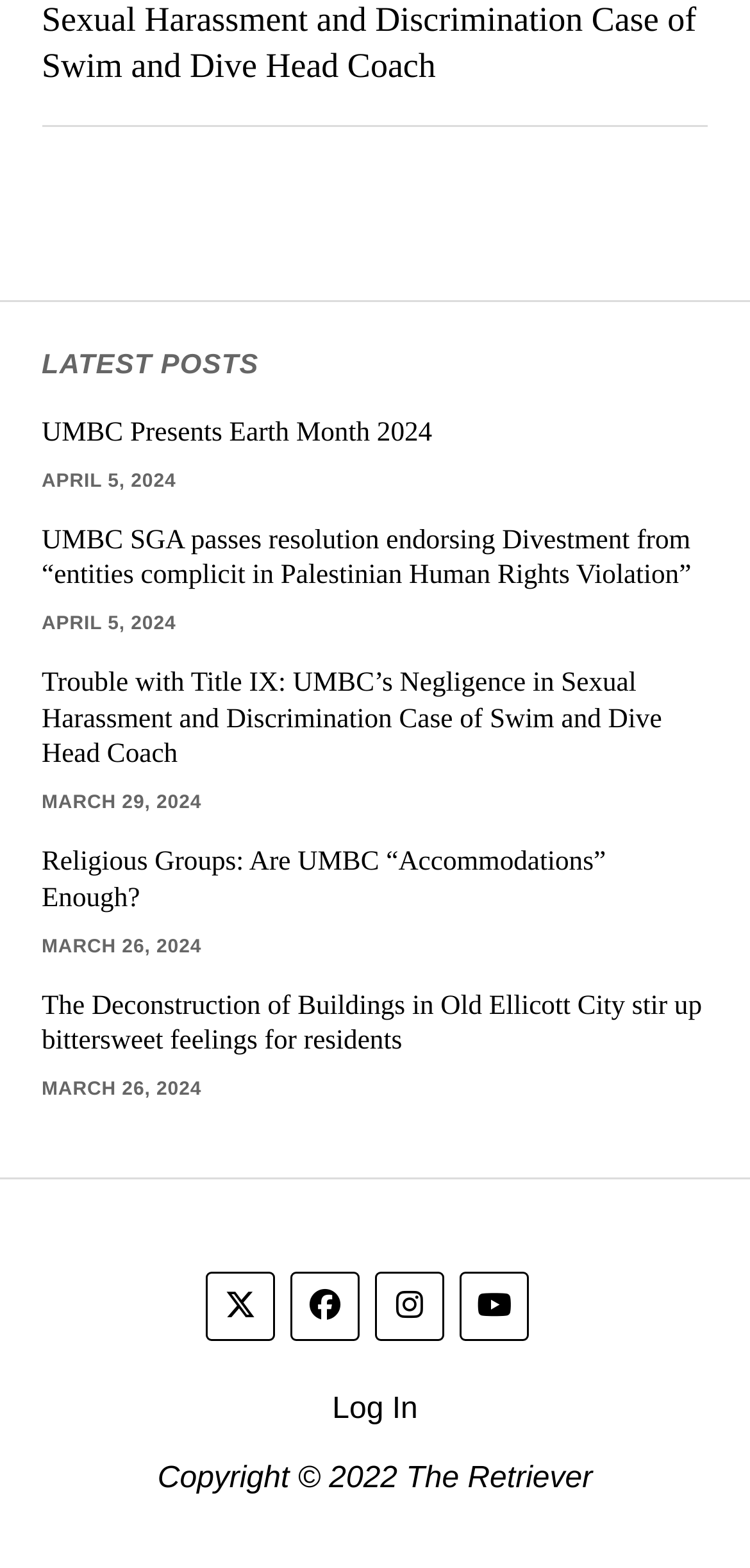Please specify the coordinates of the bounding box for the element that should be clicked to carry out this instruction: "Follow on Twitter". The coordinates must be four float numbers between 0 and 1, formatted as [left, top, right, bottom].

[0.3, 0.822, 0.341, 0.841]